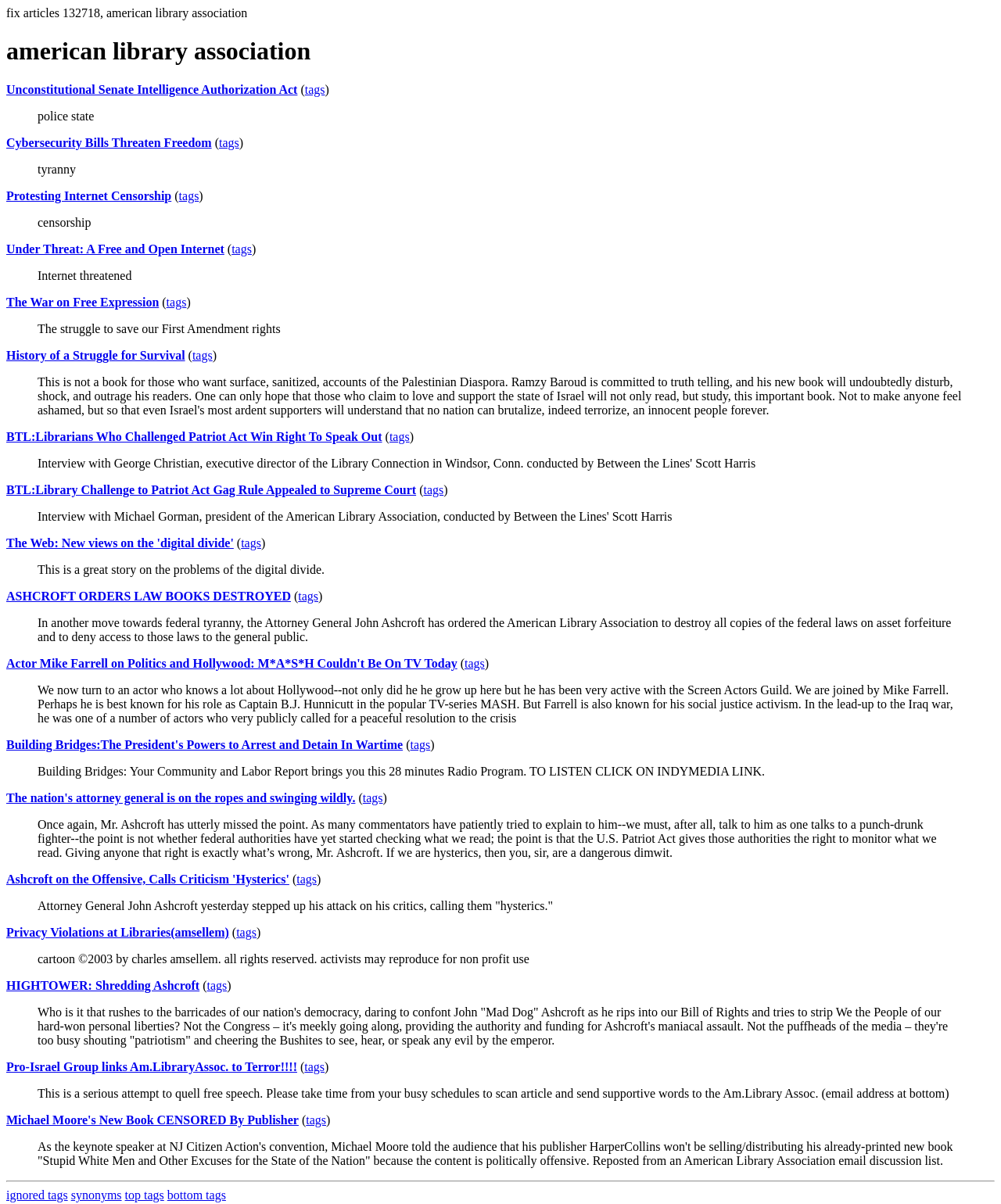Locate the bounding box coordinates of the clickable region to complete the following instruction: "explore 'Cybersecurity Bills Threaten Freedom'."

[0.006, 0.113, 0.211, 0.124]